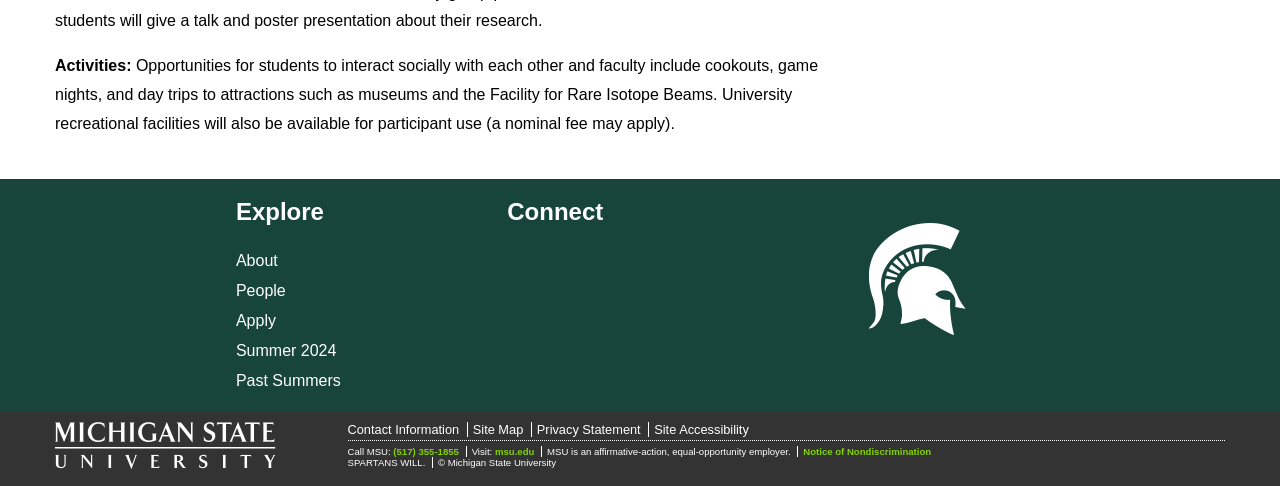Please identify the bounding box coordinates of the element I need to click to follow this instruction: "Click on About".

[0.184, 0.519, 0.217, 0.554]